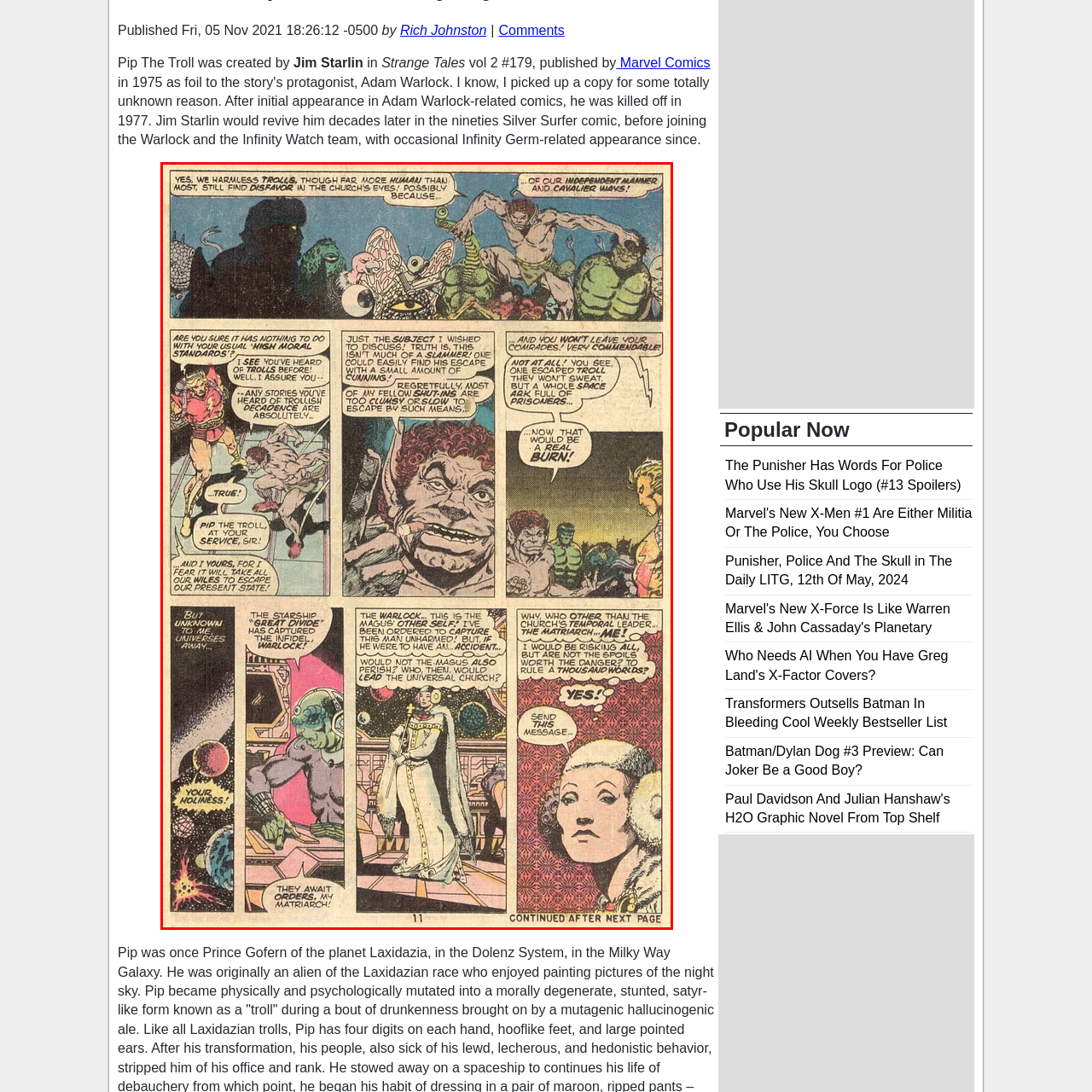Pay special attention to the segment of the image inside the red box and offer a detailed answer to the question that follows, based on what you see: What is the tone of the scene?

The caption describes the tone of the scene as whimsical yet serious, which implies that the scene has a playful and humorous tone while also dealing with more serious themes.